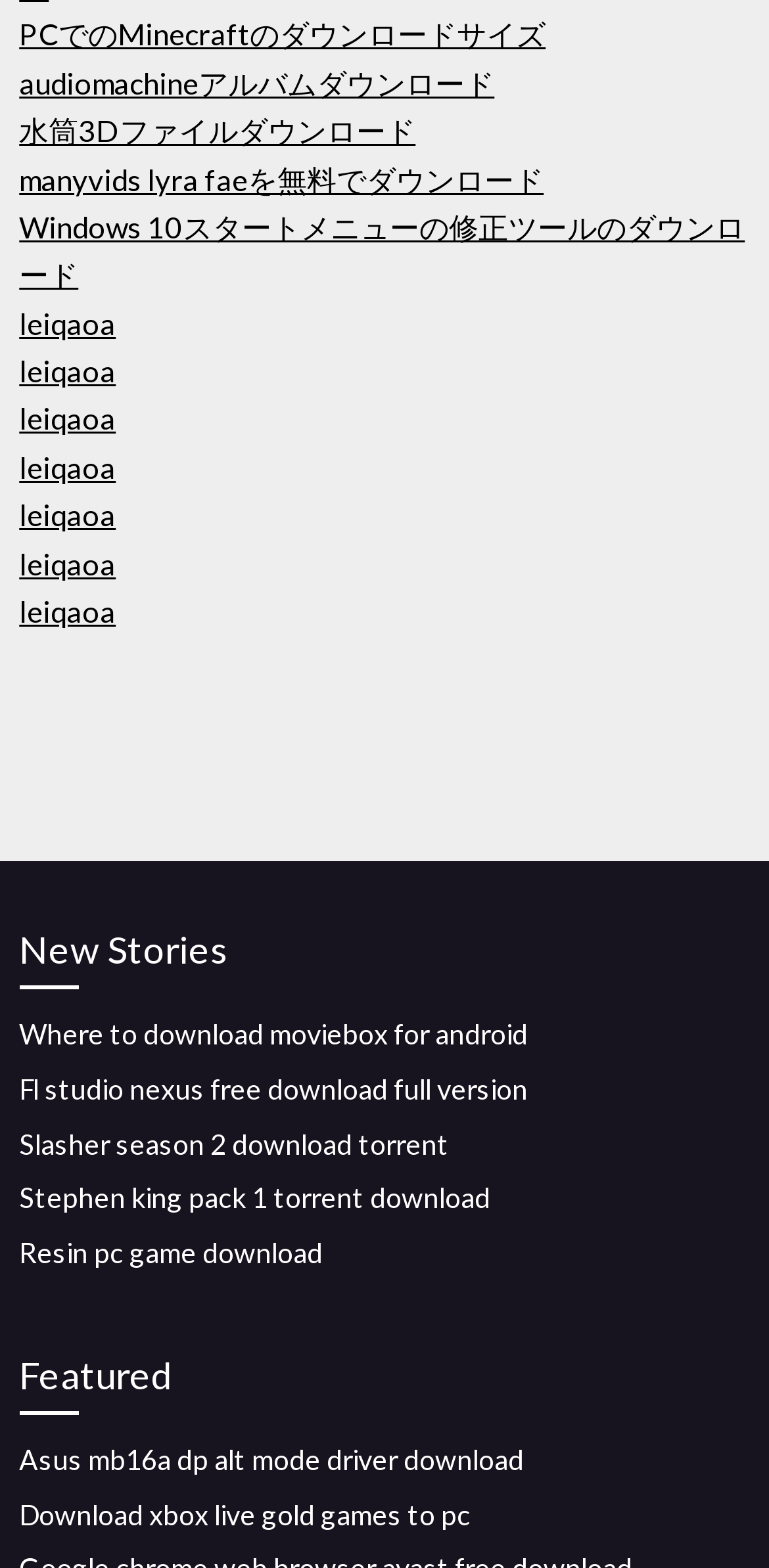What is the purpose of the links labeled 'leiqaoa'?
Answer the question using a single word or phrase, according to the image.

Unknown